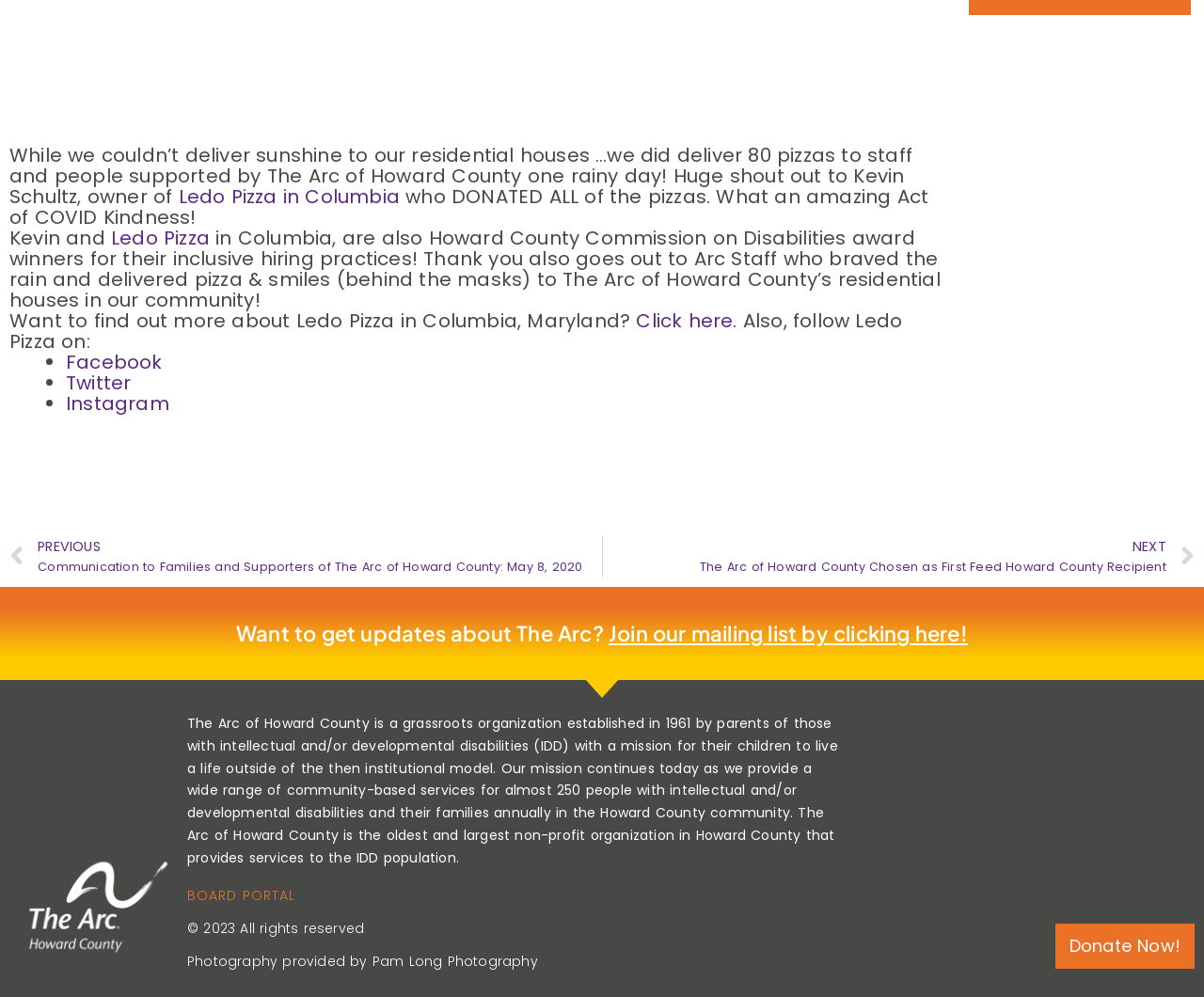Locate the UI element described by Ledo Pizza in Columbia in the provided webpage screenshot. Return the bounding box coordinates in the format (top-left x, top-left y, bottom-right x, bottom-right y), ensuring all values are between 0 and 1.

[0.148, 0.184, 0.332, 0.211]